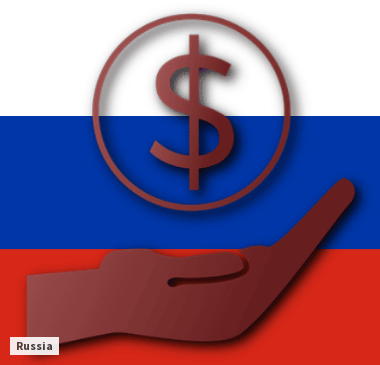Provide a thorough and detailed caption for the image.

The image features a stylized representation of a hand upholding a dollar sign, set against the backdrop of the Russian flag, which displays the iconic red and blue horizontal stripes. This visual metaphor highlights themes of finance and economics in relation to Russia, suggesting discussions or implications regarding currency, trade, or financial policies. The dollar symbol, prominently placed within a circular motif, underscores the significance of capital and economic dynamics. The caption below the image simply states "Russia," indicating its contextual focus. Overall, the design conveys a blend of national identity and economic discourse.